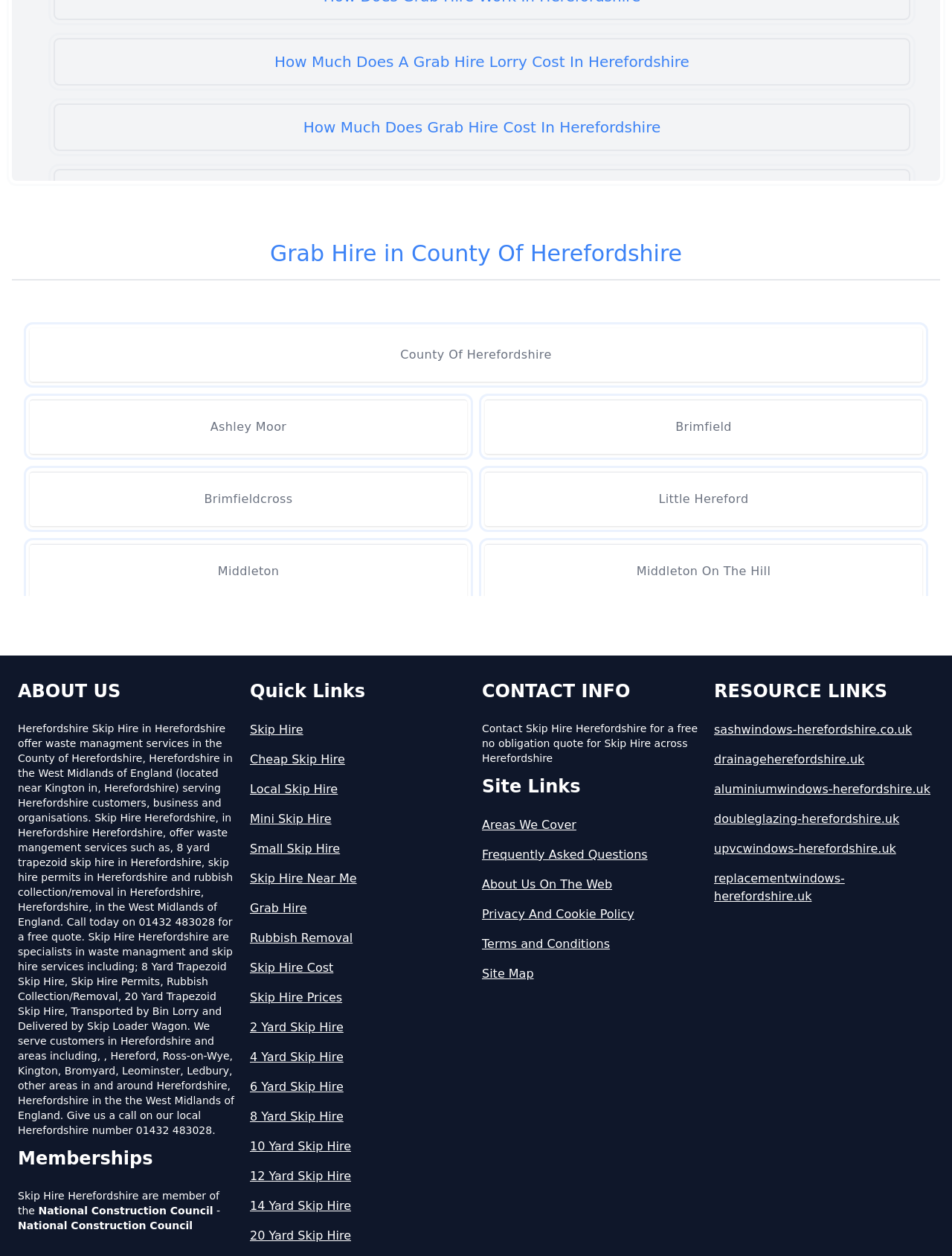Please locate the bounding box coordinates of the region I need to click to follow this instruction: "Get a free quote by calling 01432 483028".

[0.019, 0.575, 0.246, 0.905]